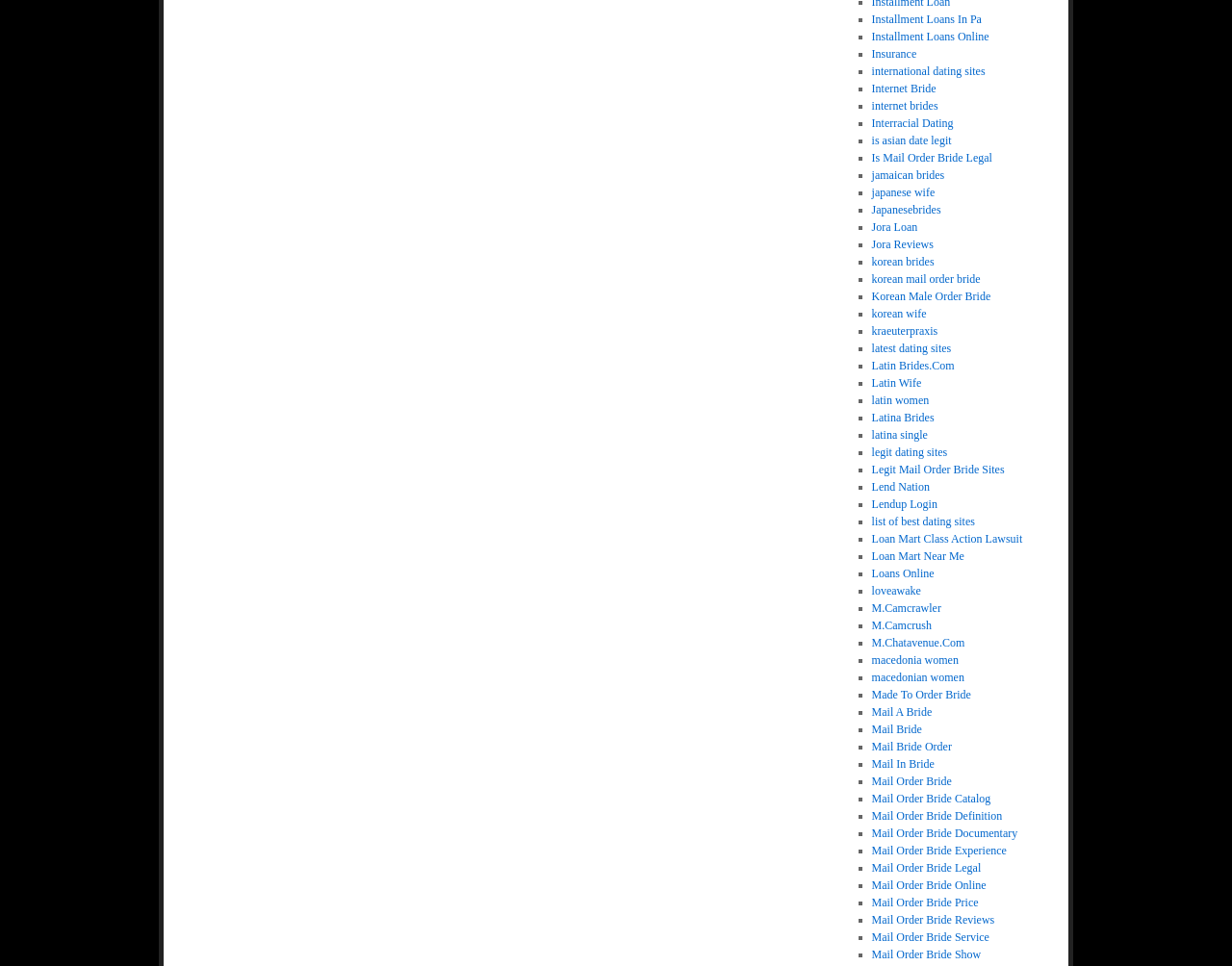What is the first item in the list?
Based on the visual content, answer with a single word or a brief phrase.

Installment Loans In Pa